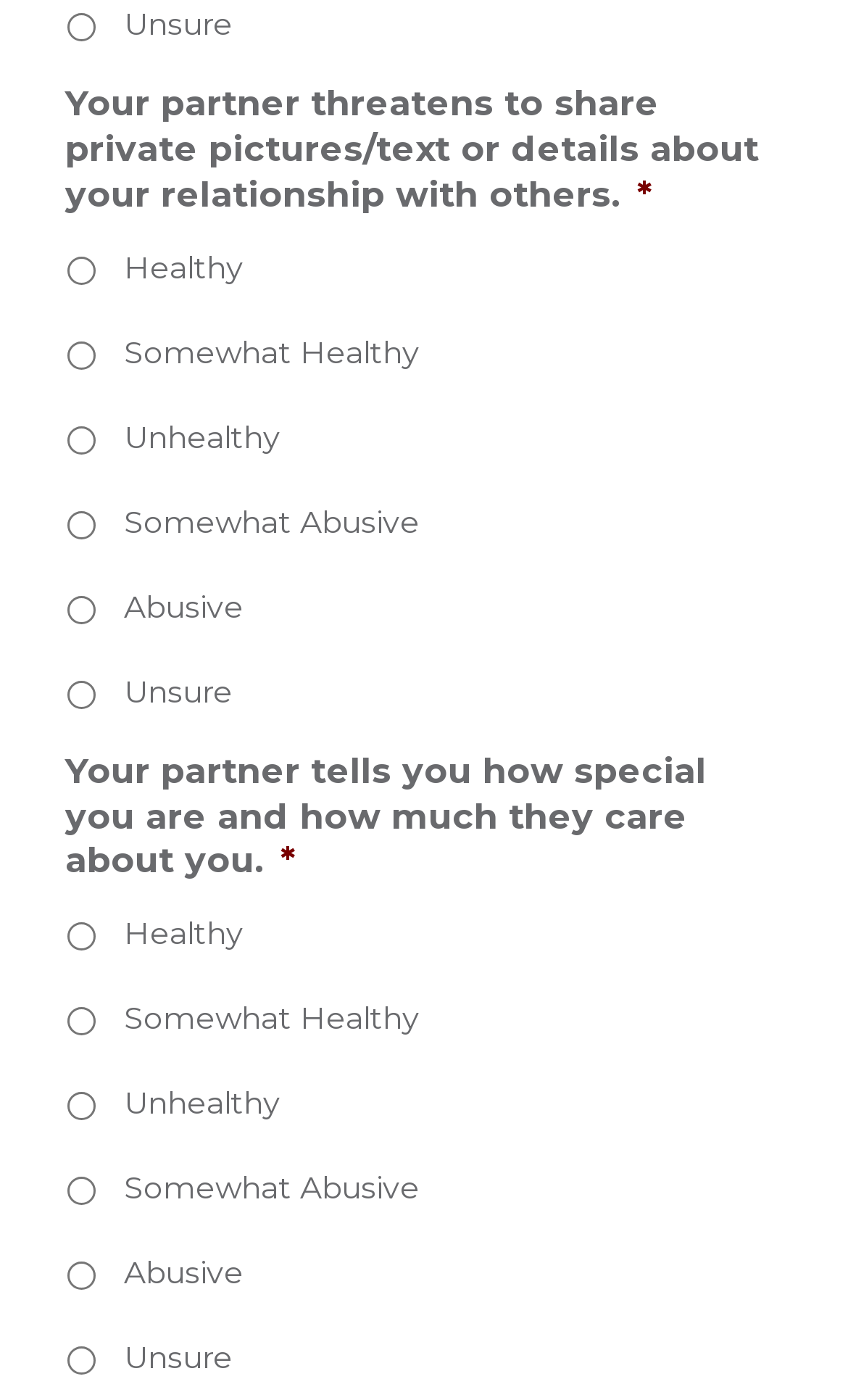Are the radio buttons checked by default? Examine the screenshot and reply using just one word or a brief phrase.

No